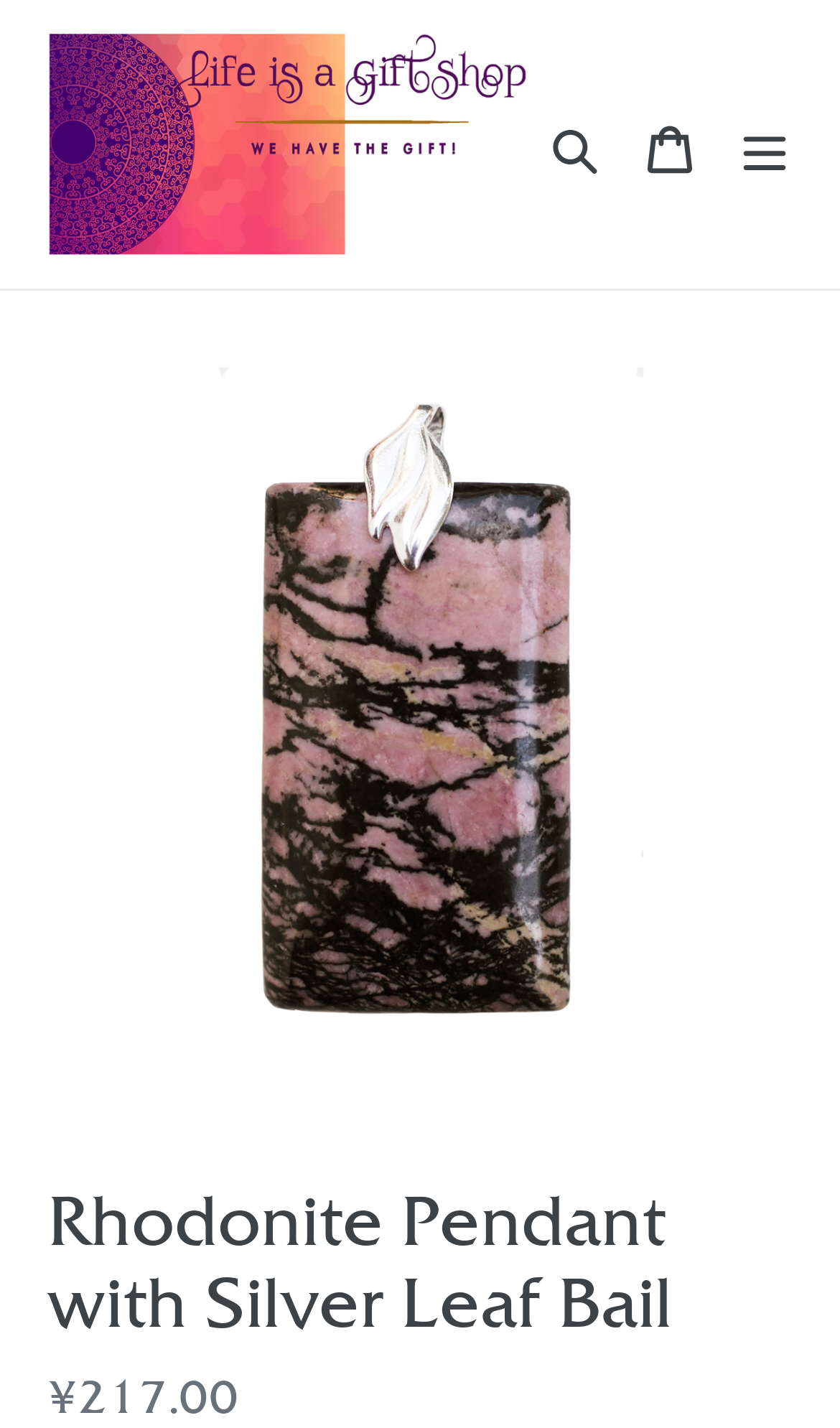What is the material of the bail?
Answer the question with detailed information derived from the image.

I found the material of the bail by looking at the product name, which says 'Rhodonite Pendant with Silver Leaf Bail'.